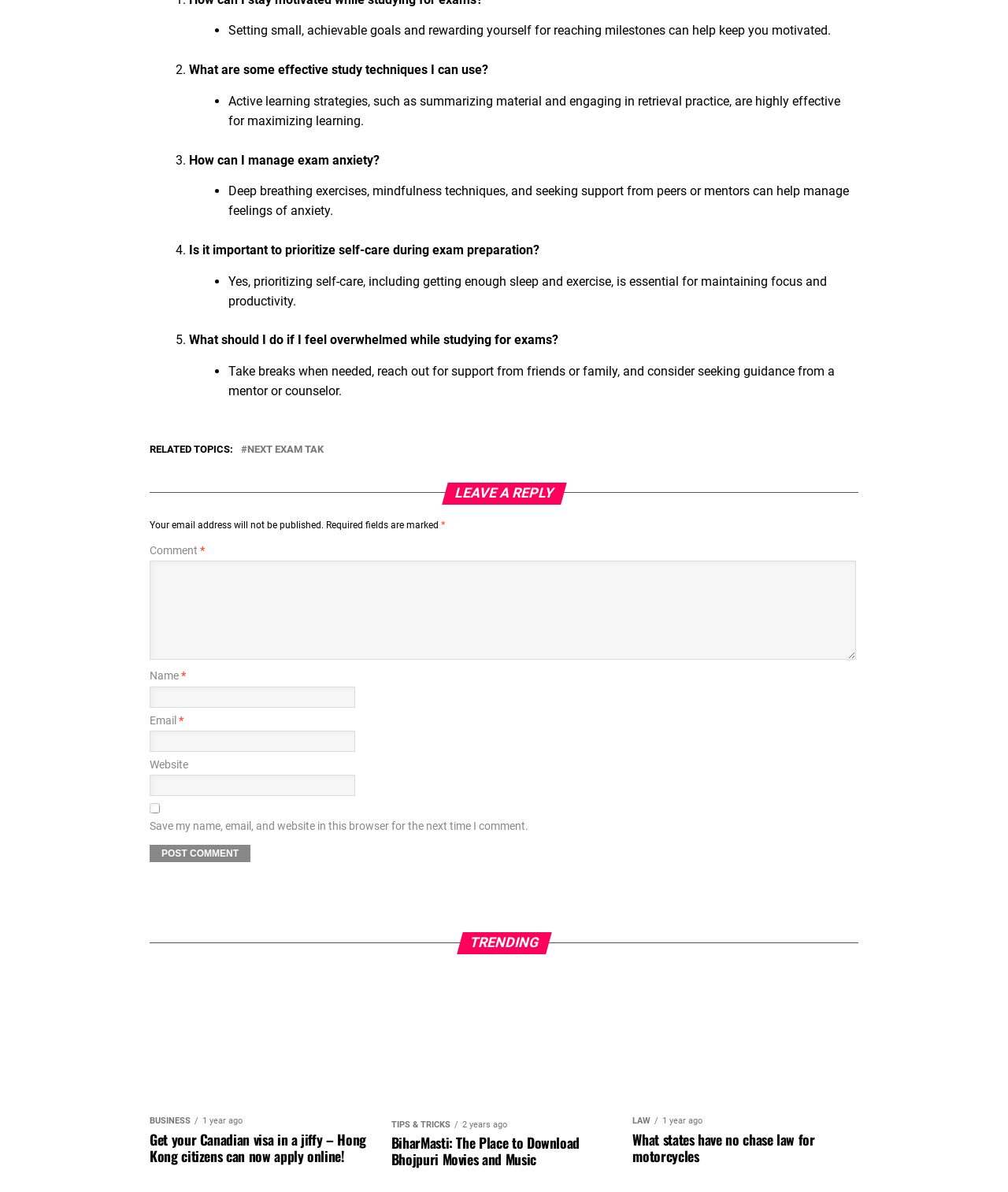Based on the element description: "name="submit" value="Post Comment"", identify the bounding box coordinates for this UI element. The coordinates must be four float numbers between 0 and 1, listed as [left, top, right, bottom].

[0.148, 0.709, 0.248, 0.723]